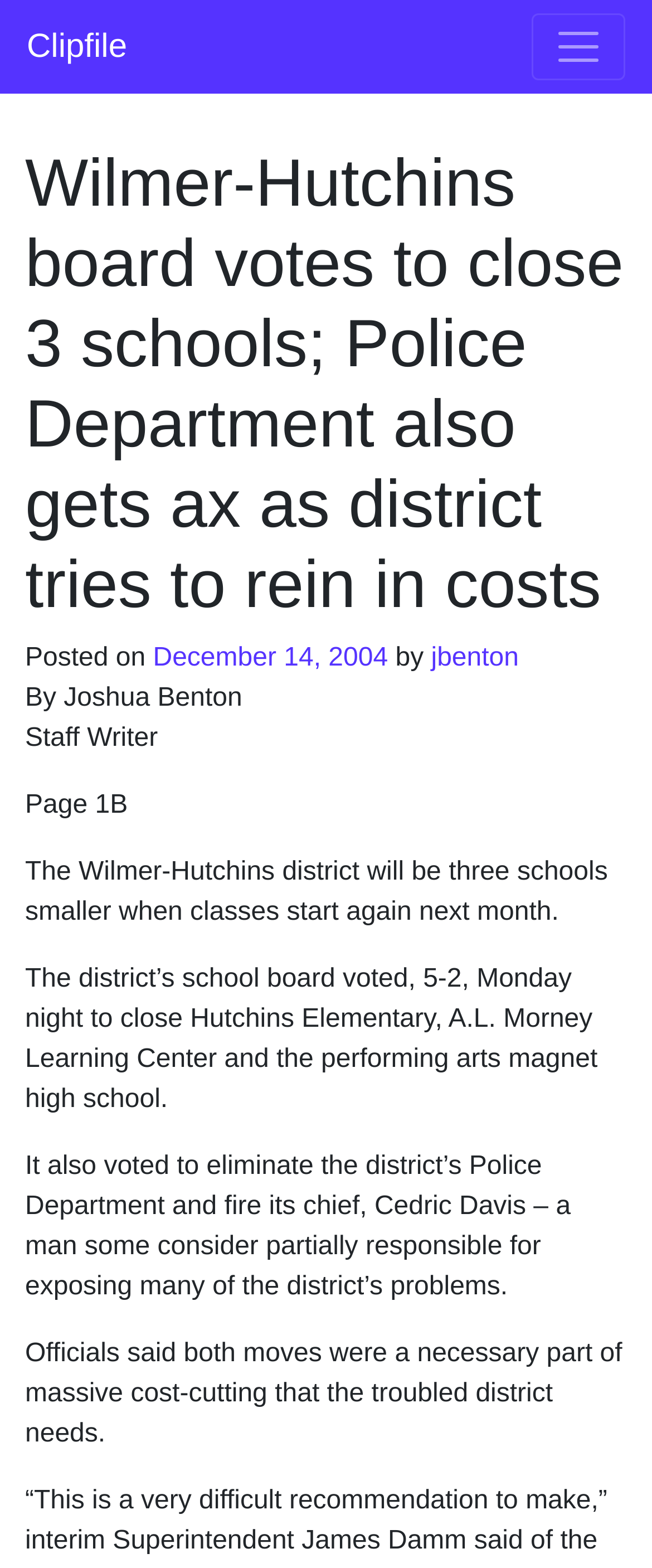How many schools will be closed?
Answer the question with detailed information derived from the image.

According to the article, the Wilmer-Hutchins district will be three schools smaller when classes start again next month, and the three schools mentioned are Hutchins Elementary, A.L. Morney Learning Center and the performing arts magnet high school.